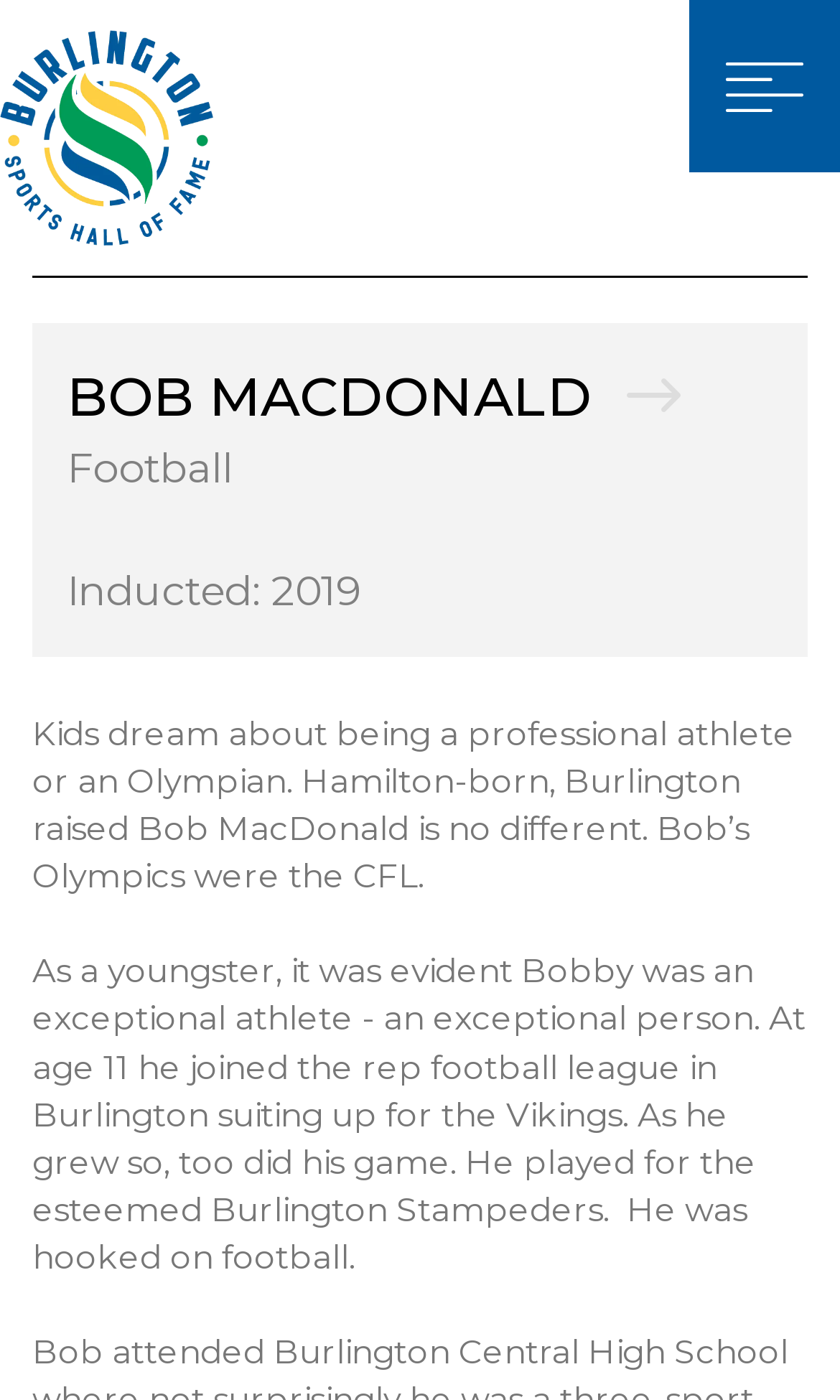Convey a detailed summary of the webpage, mentioning all key elements.

The webpage is about the inductees of the Burlington Sports Hall of Fame. At the top, there is a header section that spans the entire width of the page, containing a link to the Toronto International Design Centre on the left and a button on the right. 

Below the header, there is a section dedicated to an inductee, Bob MacDonald. His name is displayed prominently, accompanied by a football icon. A brief description of his sport, "Football", is placed below his name. The year of his induction, 2019, is also mentioned.

To the right of Bob MacDonald's information, there is a paragraph of text that describes his early life and athletic career. The text is divided into two sections, with the first part talking about his childhood dreams and the second part detailing his early football experiences in Burlington.

Overall, the webpage appears to be a profile page for Bob MacDonald, highlighting his achievements and background in the sport of football.